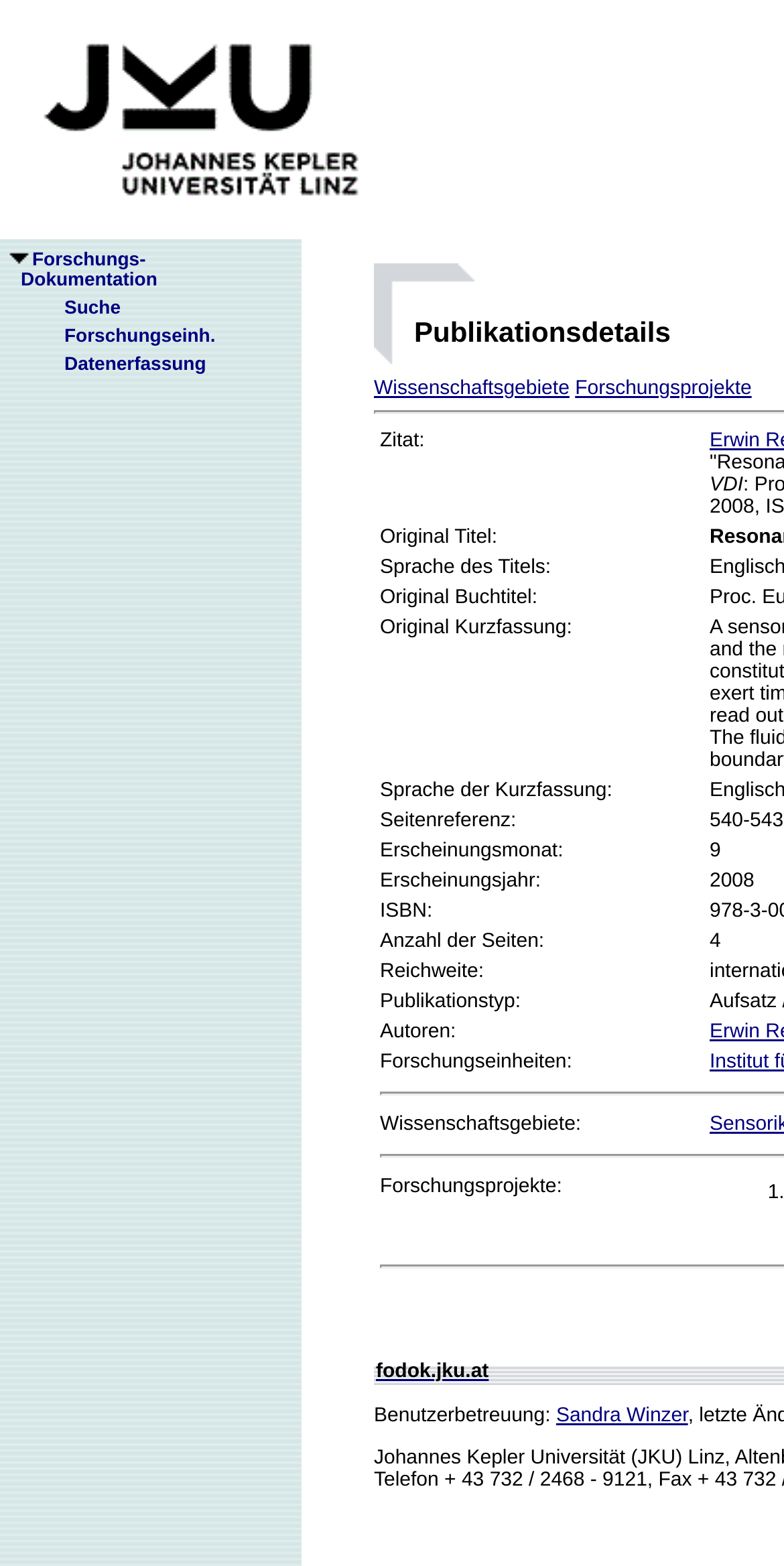Please find the bounding box coordinates of the clickable region needed to complete the following instruction: "Visit the website fodok.jku.at". The bounding box coordinates must consist of four float numbers between 0 and 1, i.e., [left, top, right, bottom].

[0.479, 0.869, 0.623, 0.883]